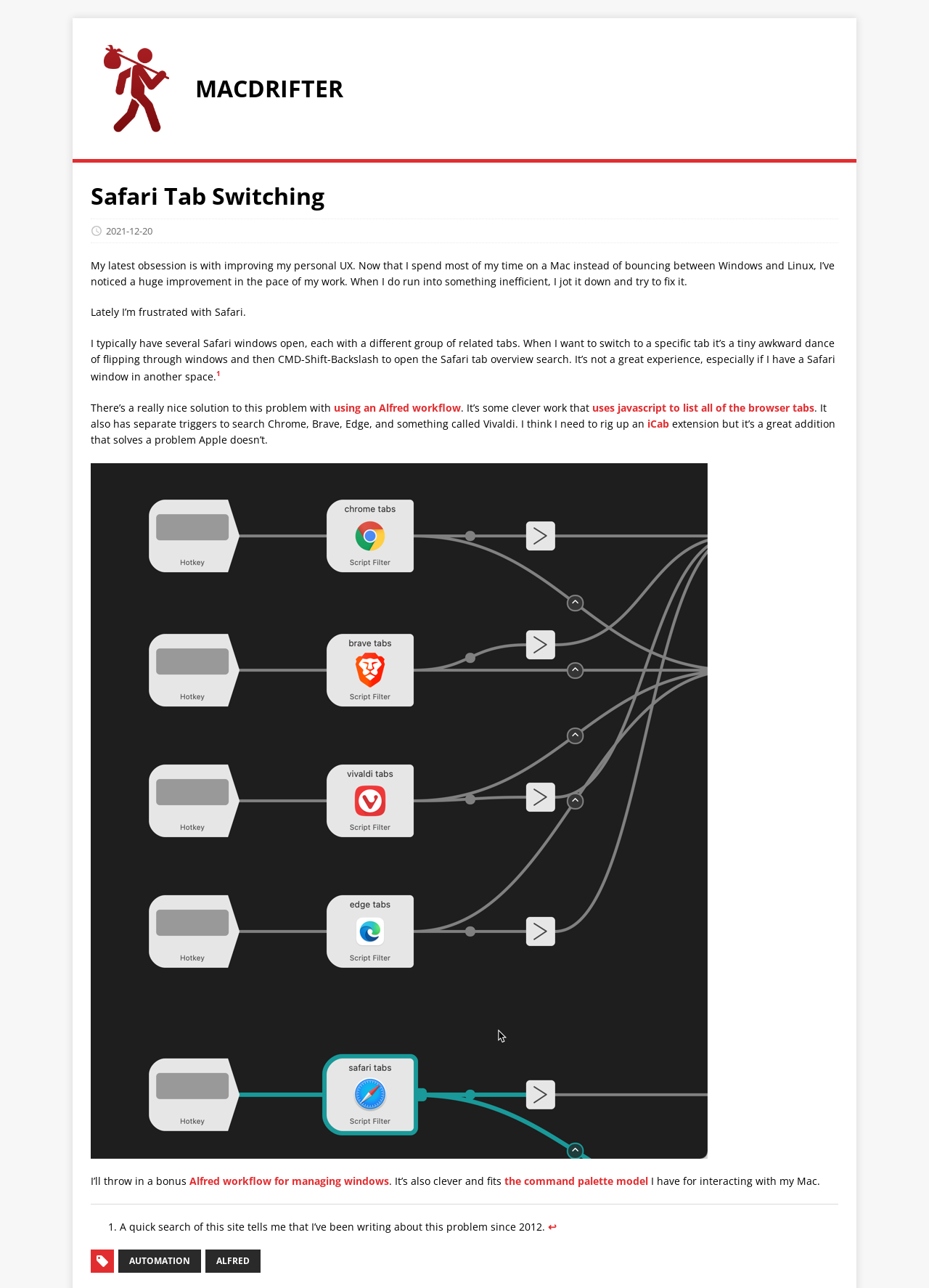What is the author's bonus mention?
Using the image as a reference, answer with just one word or a short phrase.

Alfred workflow for managing windows